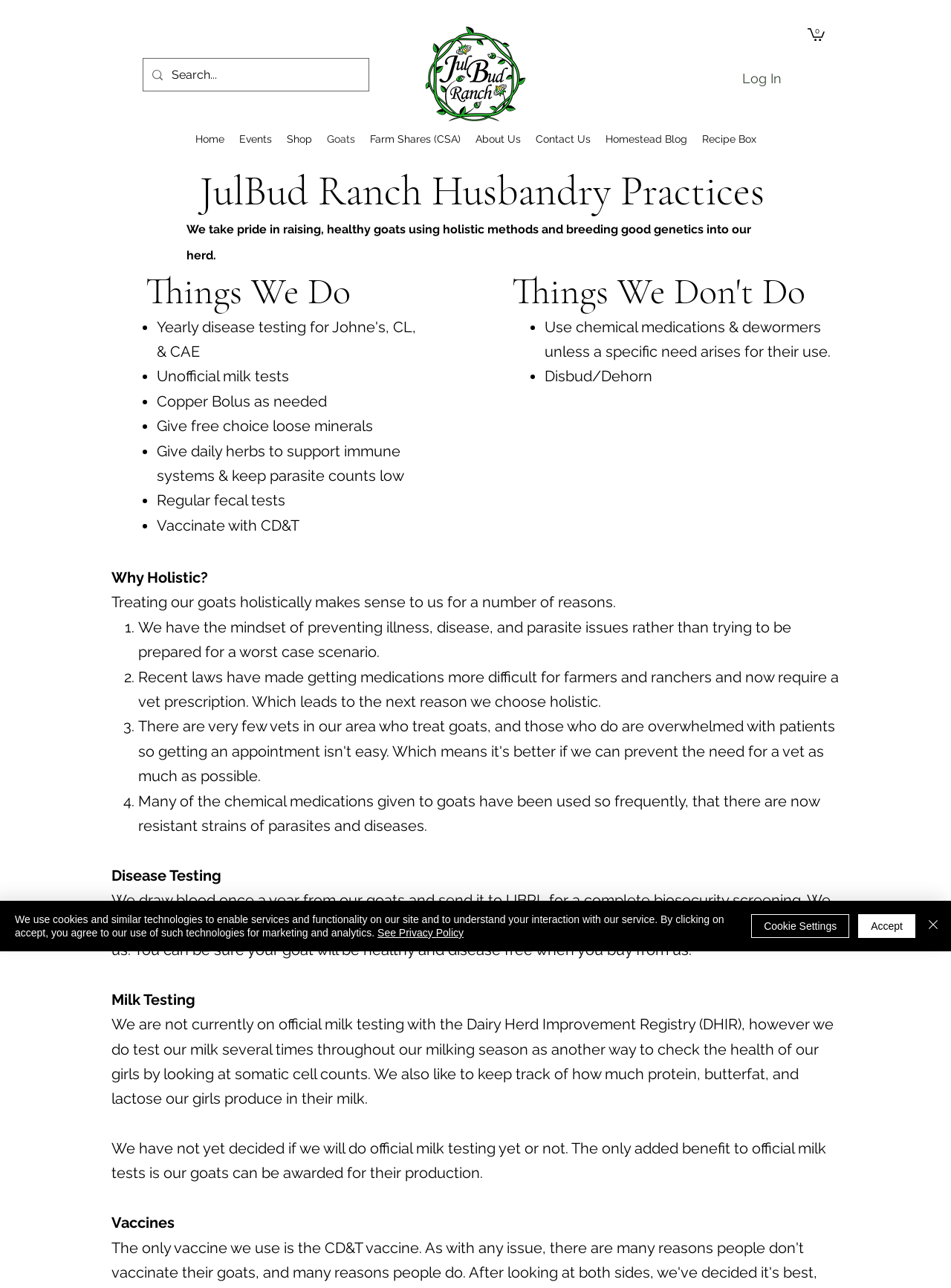What is the reason for not using chemical medications and dewormers?
Give a comprehensive and detailed explanation for the question.

The webpage mentions 'Use chemical medications & dewormers unless a specific need arises for their use.' which suggests that the ranch avoids using chemical medications and dewormers unless it is absolutely necessary.